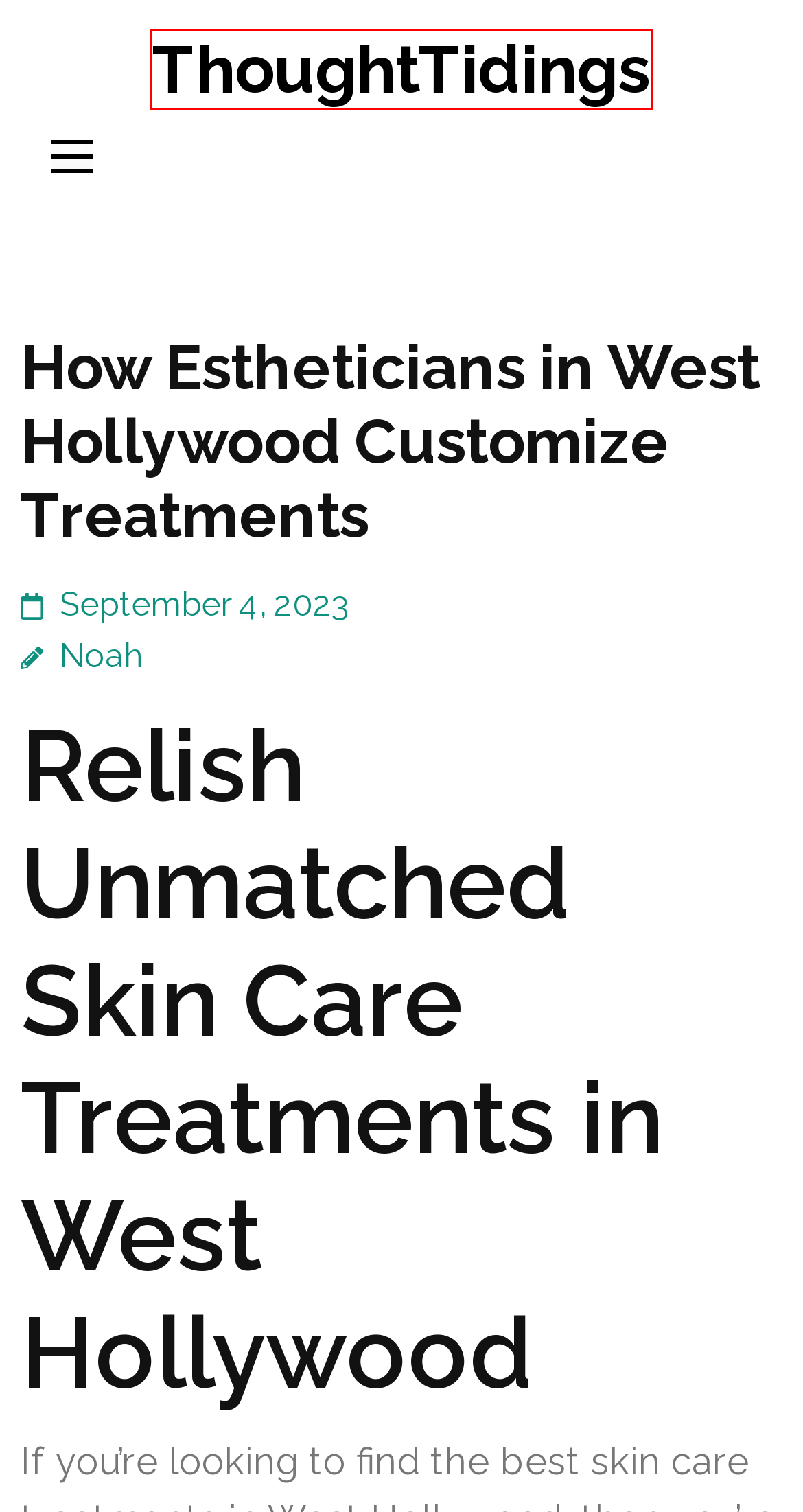Examine the screenshot of the webpage, which has a red bounding box around a UI element. Select the webpage description that best fits the new webpage after the element inside the red bounding box is clicked. Here are the choices:
A. Advertising & Marketing – ThoughtTidings
B. May 2024 – ThoughtTidings
C. March 2024 – ThoughtTidings
D. Adult – ThoughtTidings
E. Noah – ThoughtTidings
F. ThoughtTidings
G. Finance & Money – ThoughtTidings
H. February 2024 – ThoughtTidings

F